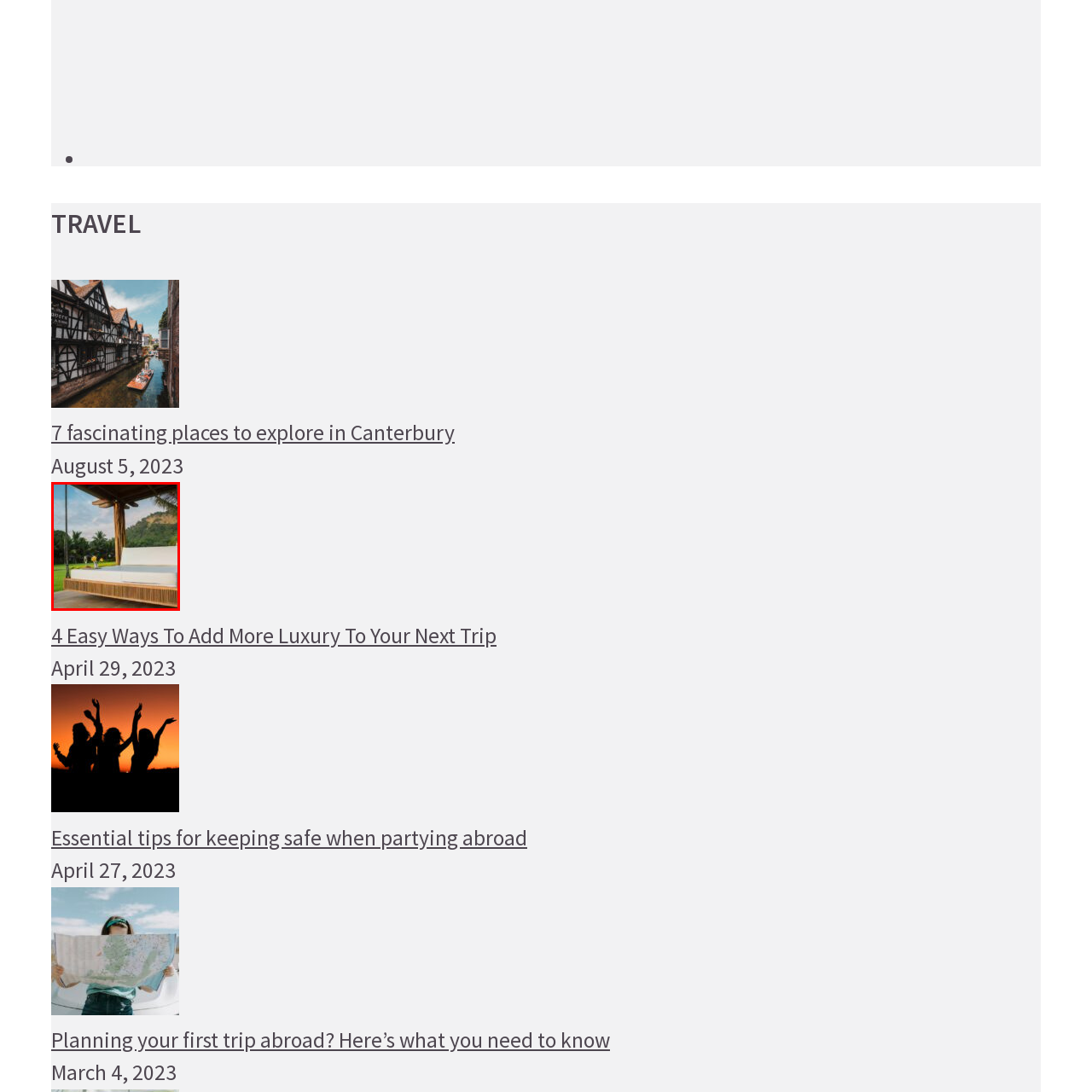What is in the background of the image?
Direct your attention to the image marked by the red bounding box and answer the question with a single word or phrase.

Rolling hills and palm trees